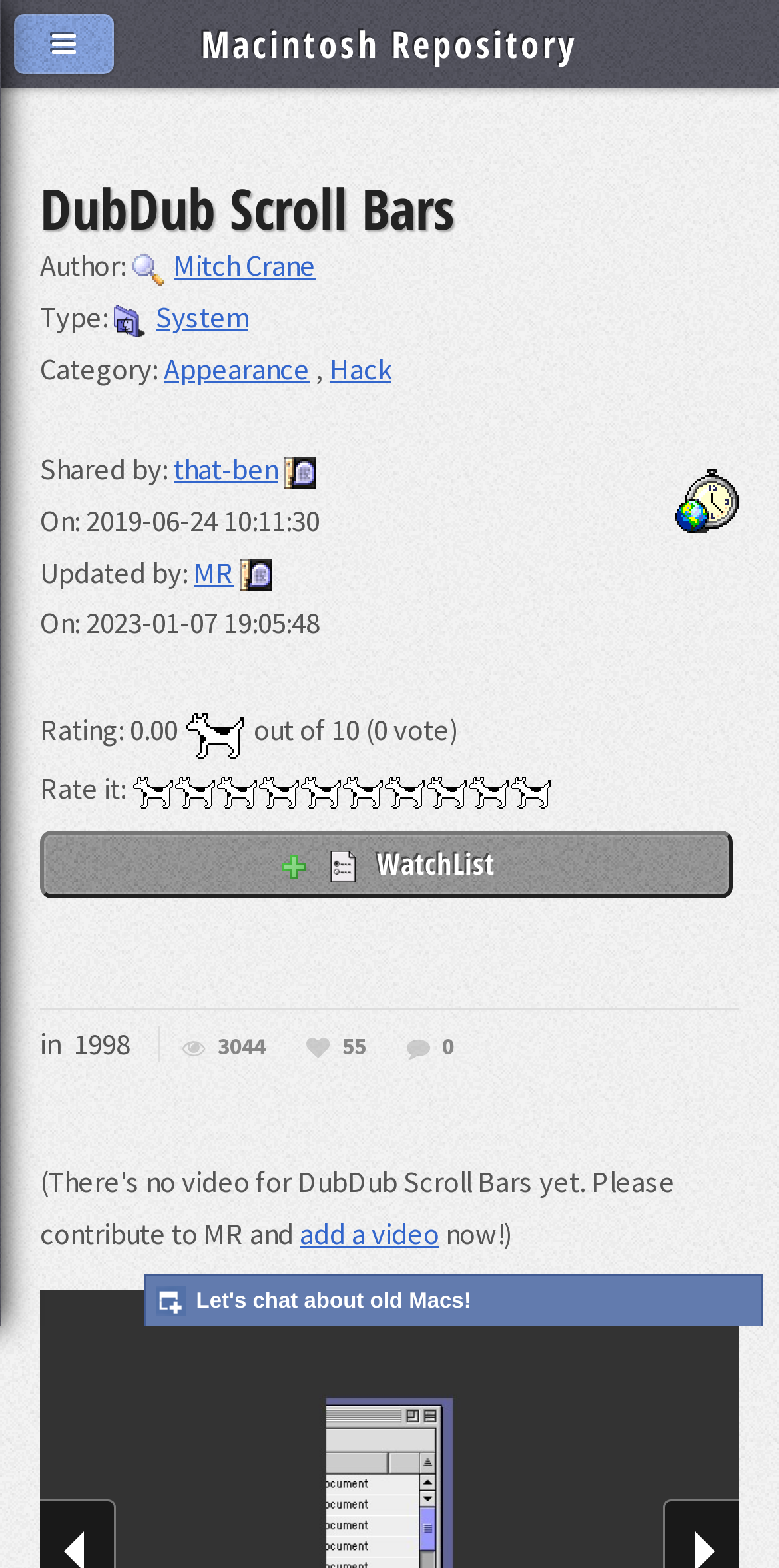Find the bounding box coordinates for the element that must be clicked to complete the instruction: "Send a message to that-ben". The coordinates should be four float numbers between 0 and 1, indicated as [left, top, right, bottom].

[0.364, 0.288, 0.405, 0.311]